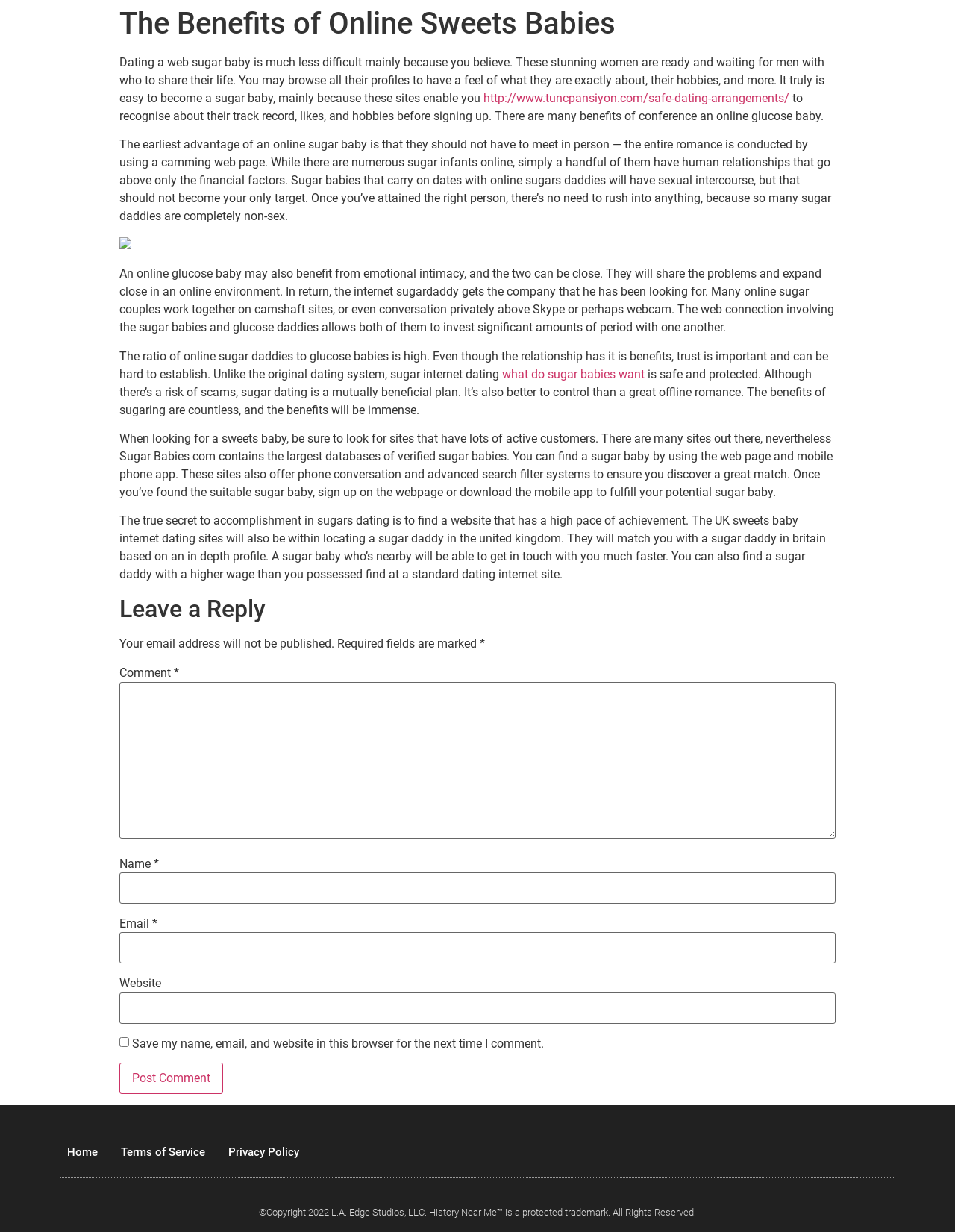Please provide the bounding box coordinates for the element that needs to be clicked to perform the instruction: "Click the 'Home' link". The coordinates must consist of four float numbers between 0 and 1, formatted as [left, top, right, bottom].

[0.07, 0.921, 0.102, 0.949]